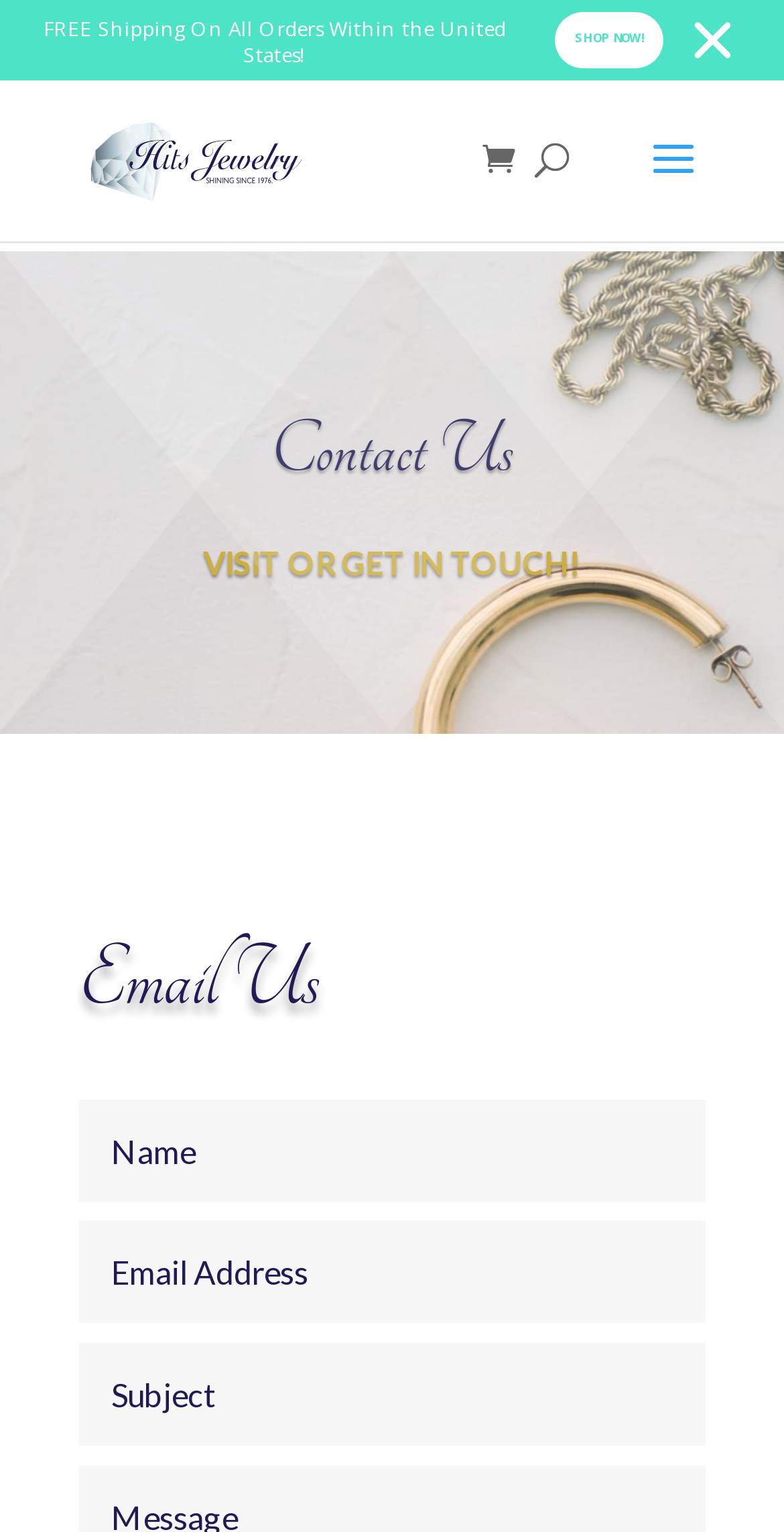Use a single word or phrase to answer the question:
What is the logo of the website?

Jewelry| Hits Jewelry